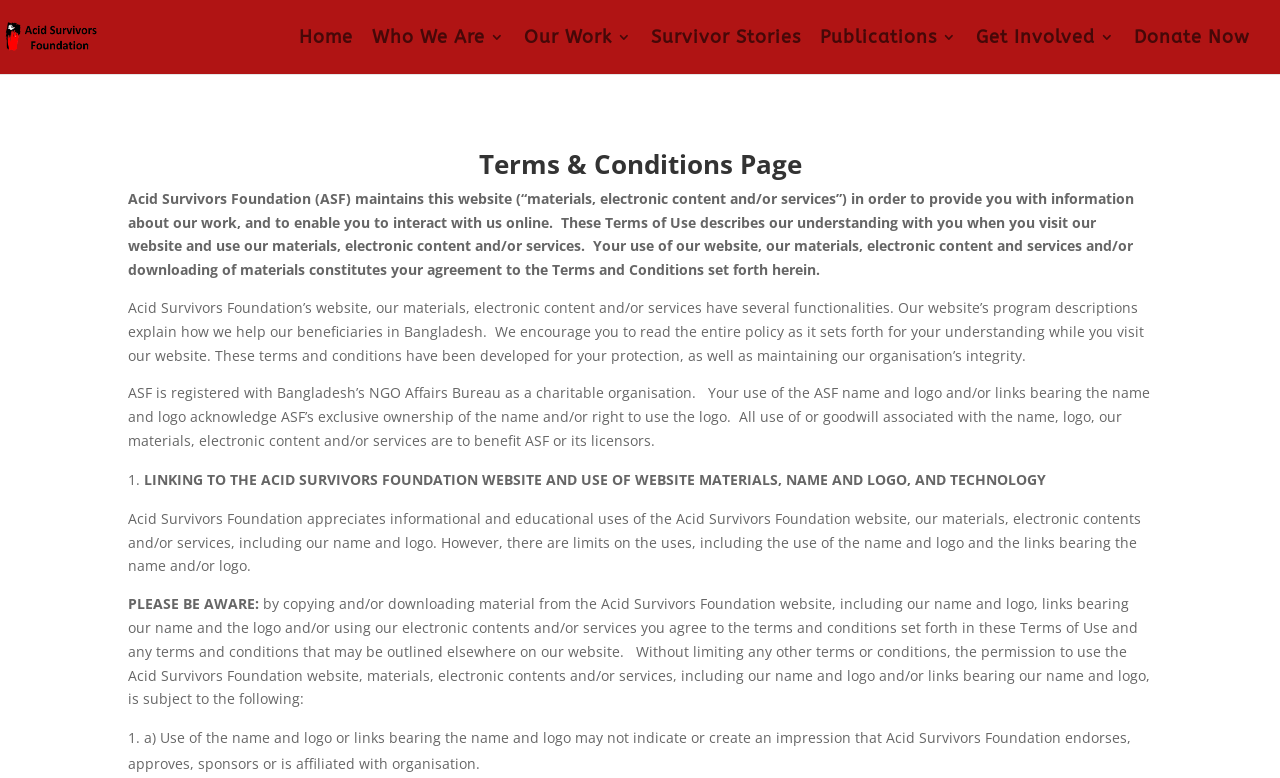What is the purpose of the website?
Please provide a comprehensive answer to the question based on the webpage screenshot.

The purpose of the website can be inferred from the text 'Acid Survivors Foundation (ASF) maintains this website (“materials, electronic content and/or services”) in order to provide you with information about our work, and to enable you to interact with us online.' which is located in the StaticText element with bounding box coordinates [0.1, 0.243, 0.886, 0.359].